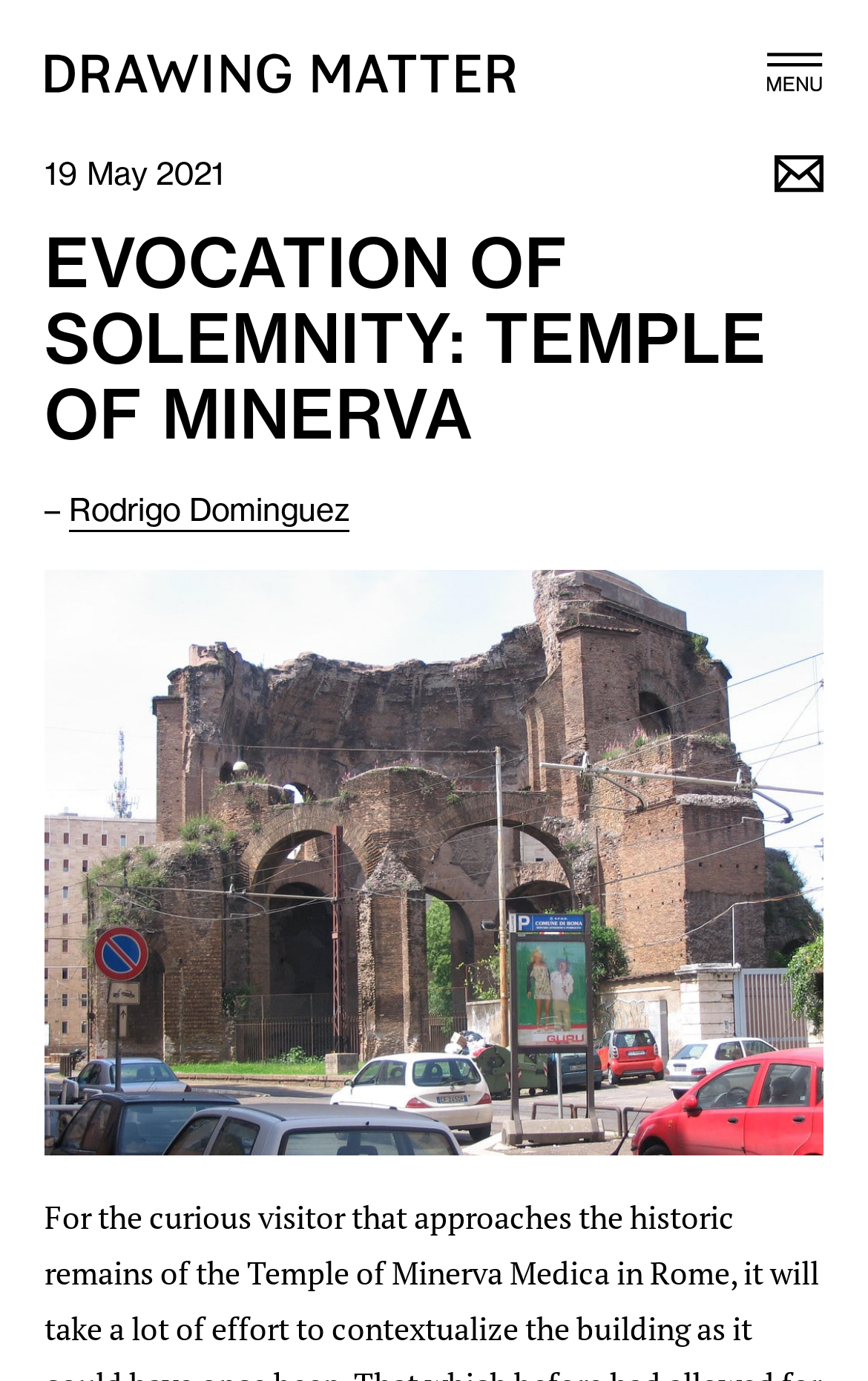What is the purpose of the image with the share icon?
Refer to the screenshot and respond with a concise word or phrase.

Share via Email